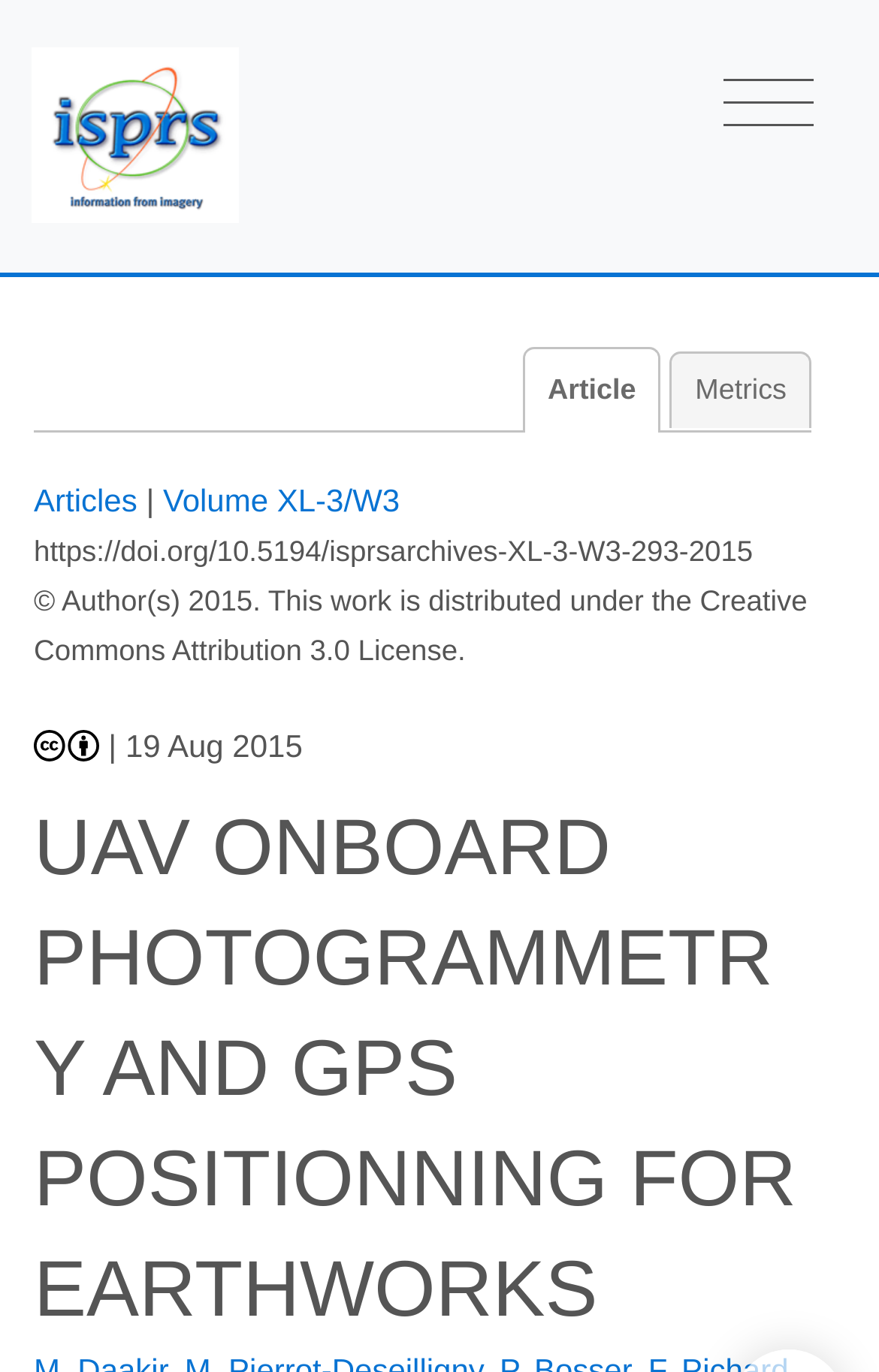Create a detailed description of the webpage's content and layout.

The webpage is about an article titled "UAV ONBOARD PHOTOGRAMMETRY AND GPS POSITIONNING FOR EARTHWORKS". At the top right corner, there is a button to toggle navigation. Below it, there are several links, including "Article", "Metrics", and "Articles", which are aligned horizontally. The "Articles" link is followed by a vertical line and another link "Volume XL-3/W3".

On the left side, there is a section with a DOI link and a copyright notice, which spans across multiple lines. The copyright notice mentions that the work is distributed under the Creative Commons Attribution 3.0 License.

Below this section, there is an image, followed by a vertical line and a date "19 Aug 2015". The main article title "UAV ONBOARD PHOTOGRAMMETRY AND GPS POSITIONNING FOR EARTHWORKS" is displayed prominently at the bottom of the page, taking up most of the width.